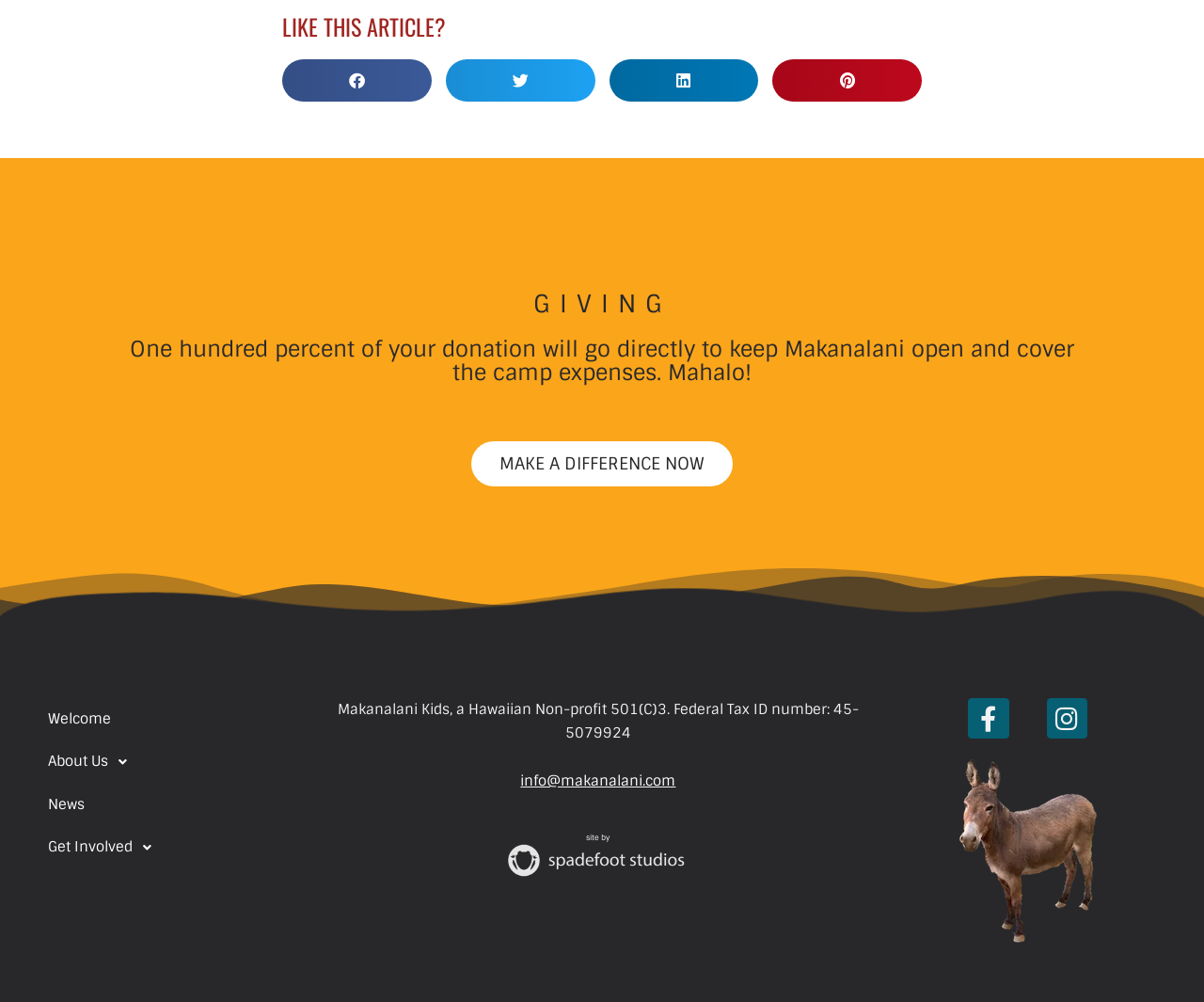Point out the bounding box coordinates of the section to click in order to follow this instruction: "Visit About Us page".

[0.028, 0.739, 0.146, 0.782]